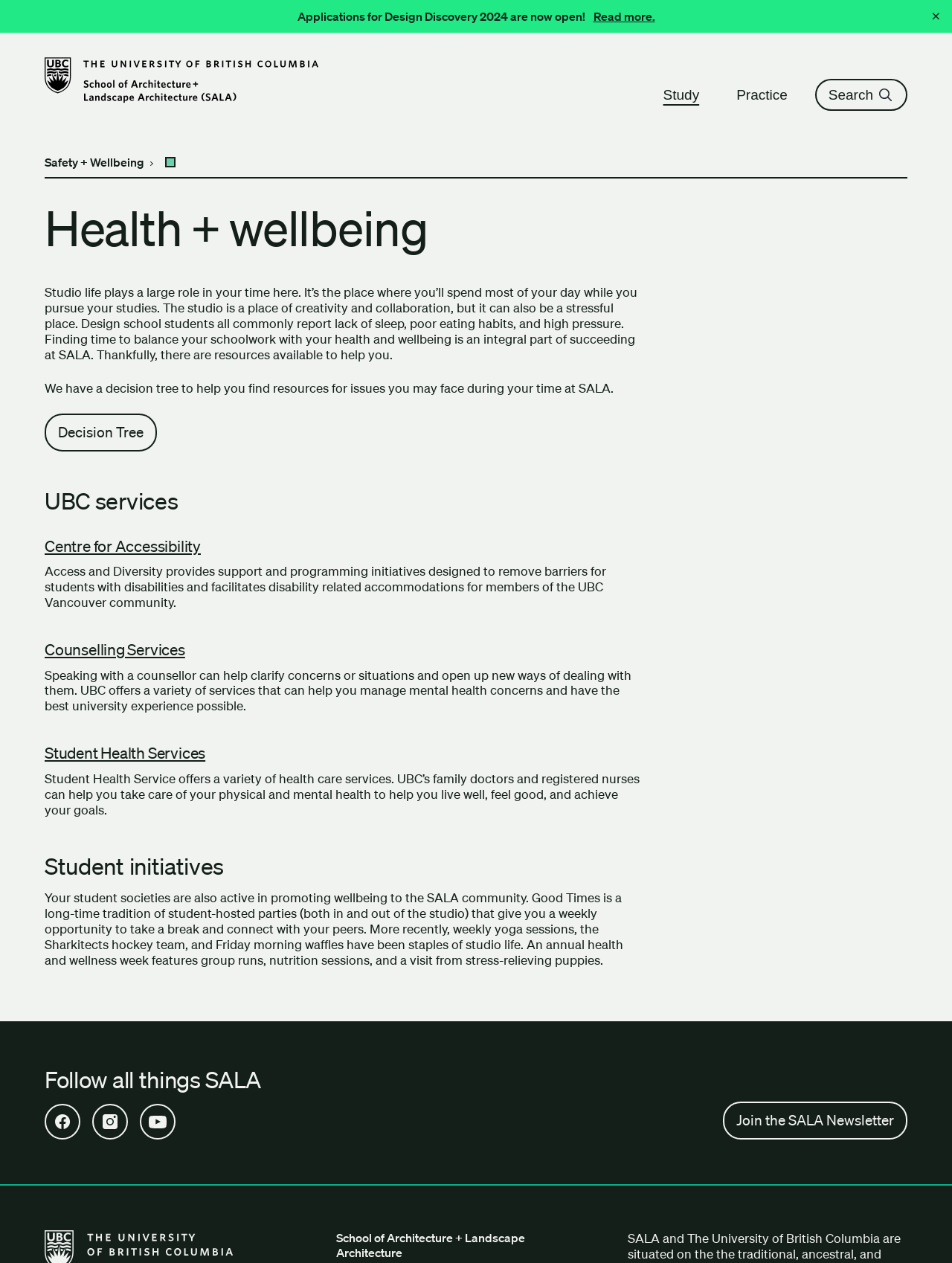What is the name of the university mentioned on the webpage? Observe the screenshot and provide a one-word or short phrase answer.

The University of British Columbia